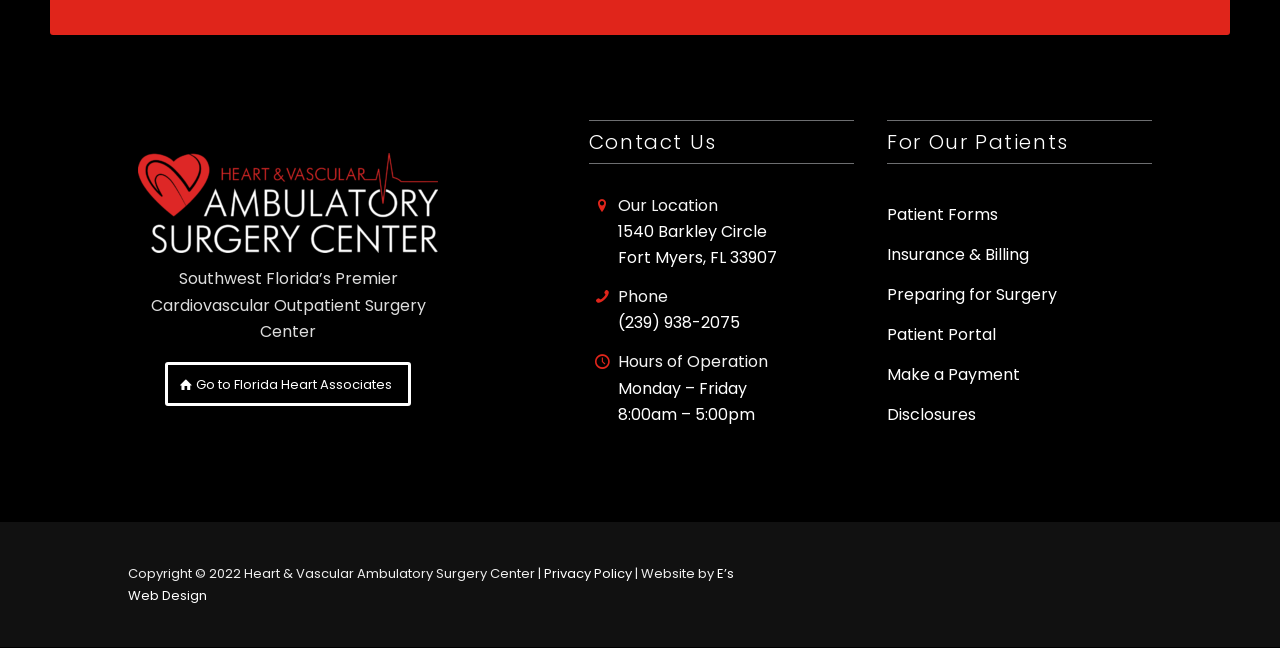Identify the bounding box coordinates necessary to click and complete the given instruction: "Go to Florida Heart Associates".

[0.129, 0.559, 0.321, 0.626]